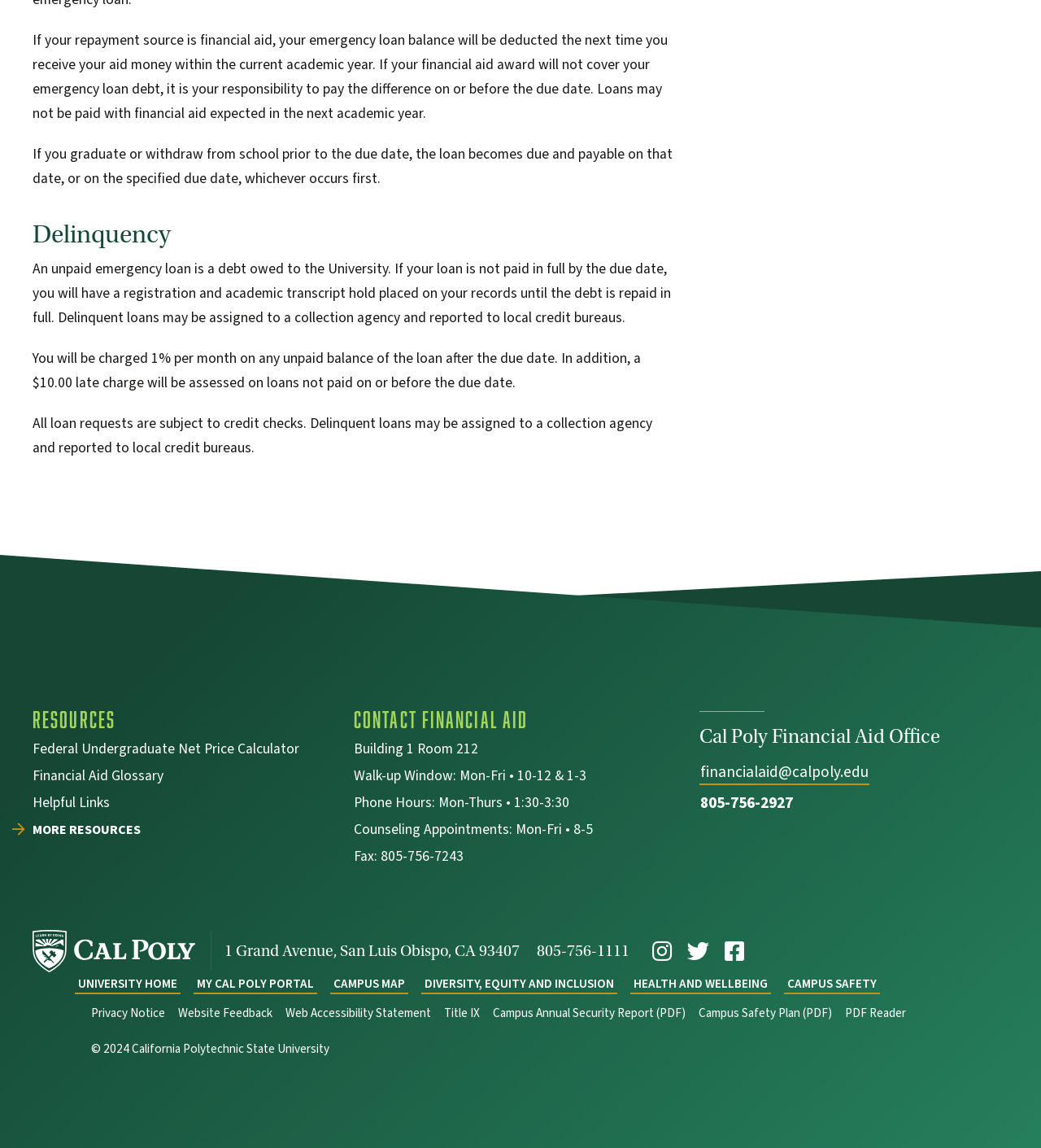Specify the bounding box coordinates of the region I need to click to perform the following instruction: "Contact Financial Aid via phone". The coordinates must be four float numbers in the range of 0 to 1, i.e., [left, top, right, bottom].

[0.672, 0.69, 0.763, 0.71]